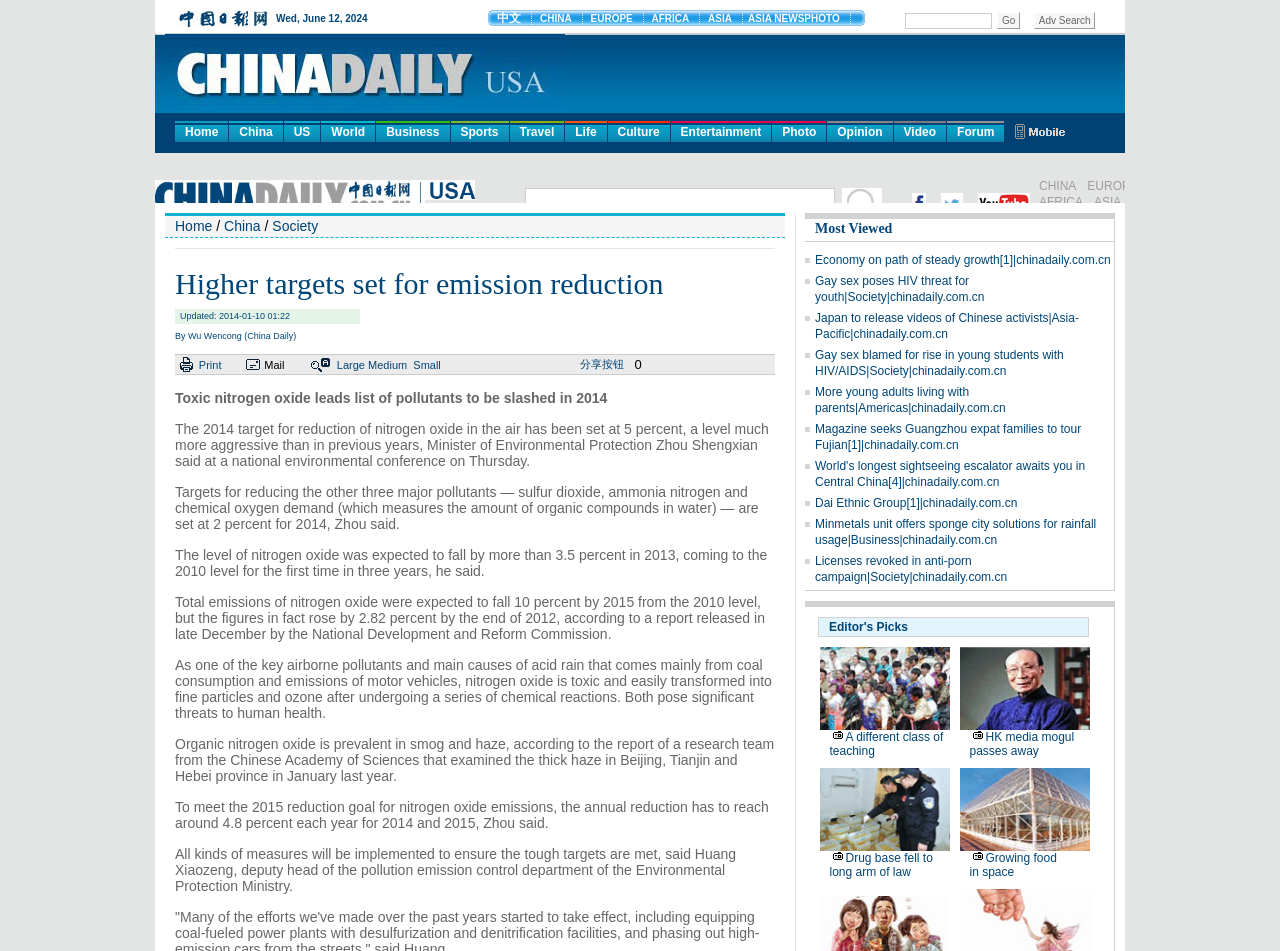What is the main cause of acid rain?
Give a detailed and exhaustive answer to the question.

The webpage states that nitrogen oxide is one of the key airborne pollutants and main causes of acid rain, which comes mainly from coal consumption and emissions of motor vehicles.